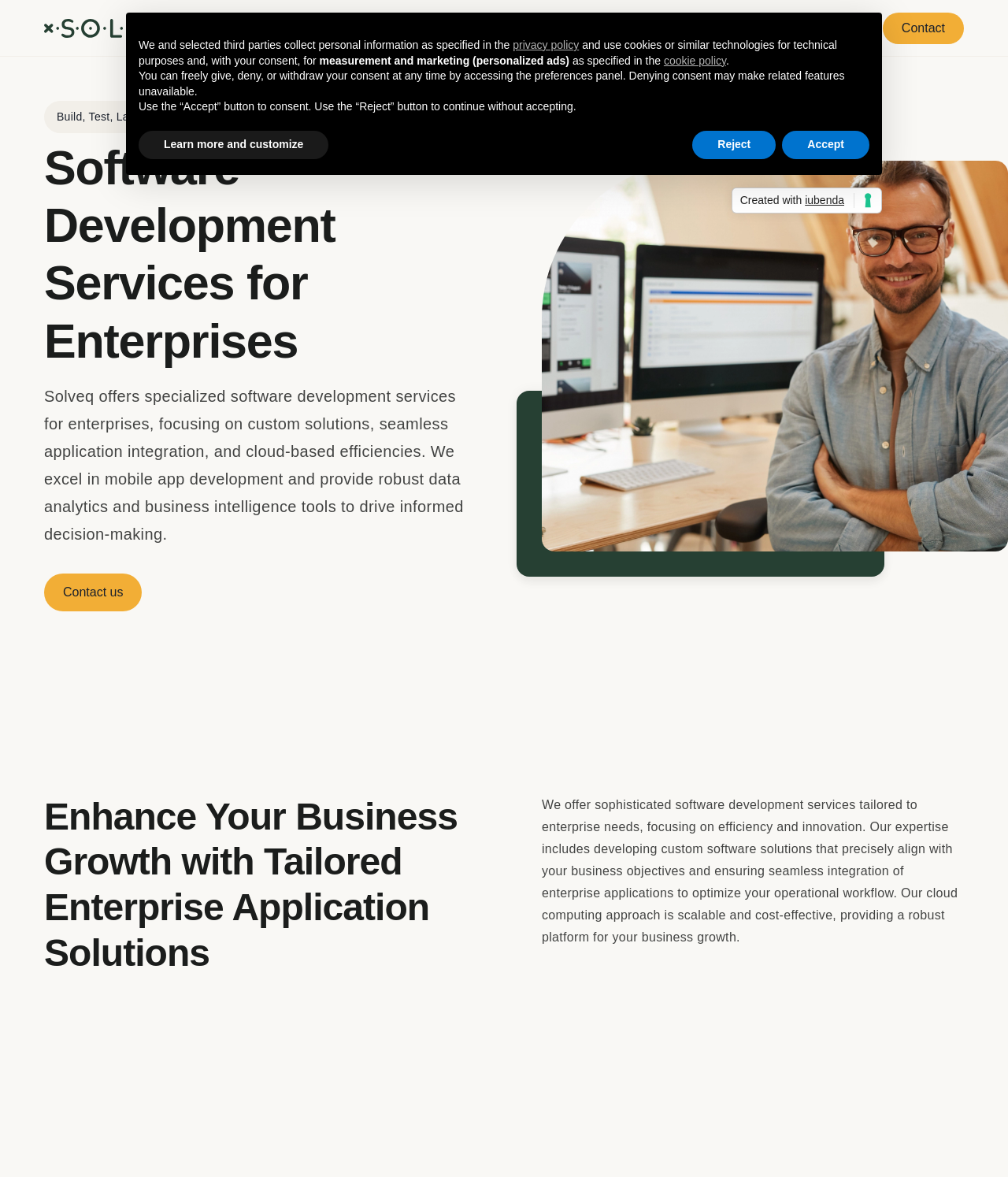Provide your answer in a single word or phrase: 
What is the main service offered?

Software development